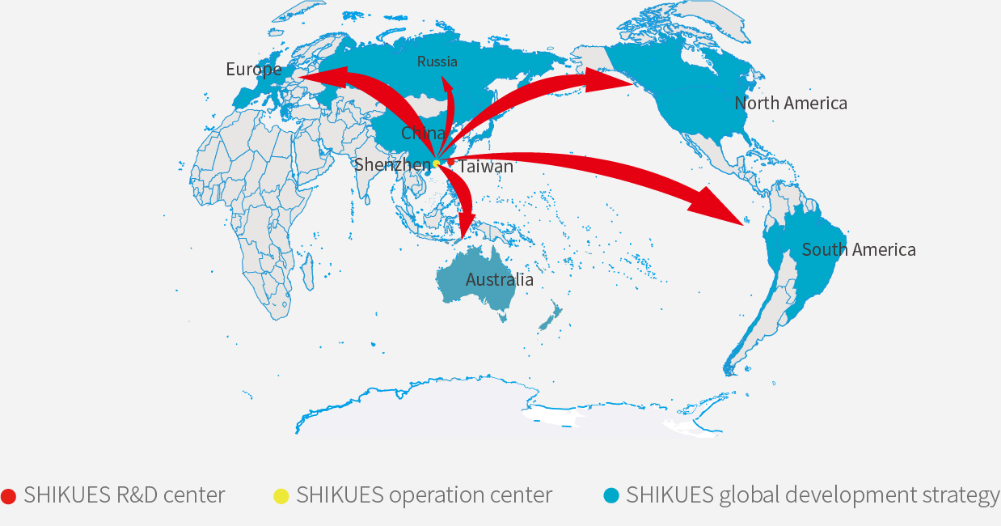Where is the SHIKUES R&D center located?
With the help of the image, please provide a detailed response to the question.

According to the caption, the SHIKUES R&D center is located in Shenzhen, as it is explicitly stated that 'key locations are marked, including the SHIKUES R&D center in Shenzhen'.